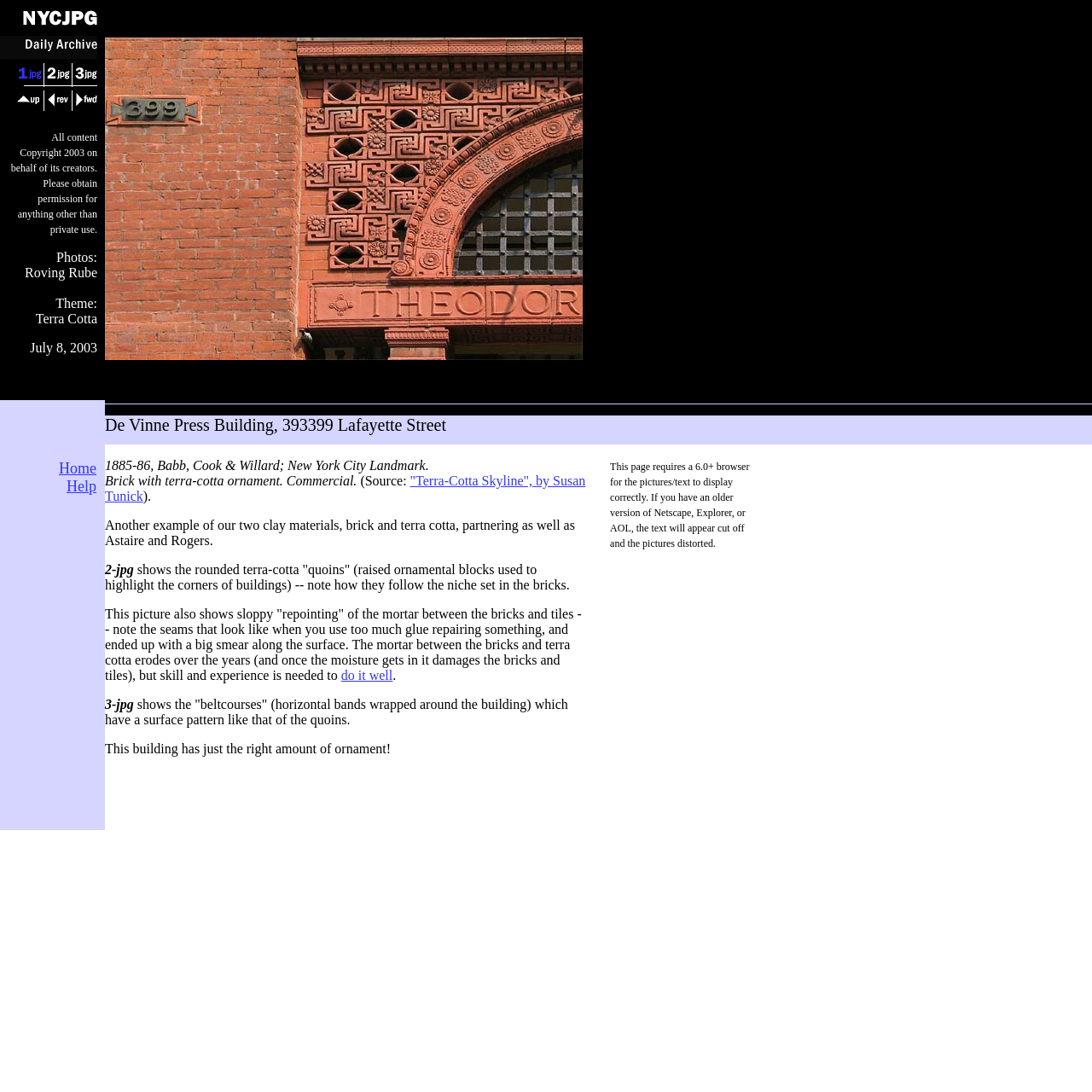Given the description of the UI element: "Help", predict the bounding box coordinates in the form of [left, top, right, bottom], with each value being a float between 0 and 1.

[0.061, 0.438, 0.088, 0.453]